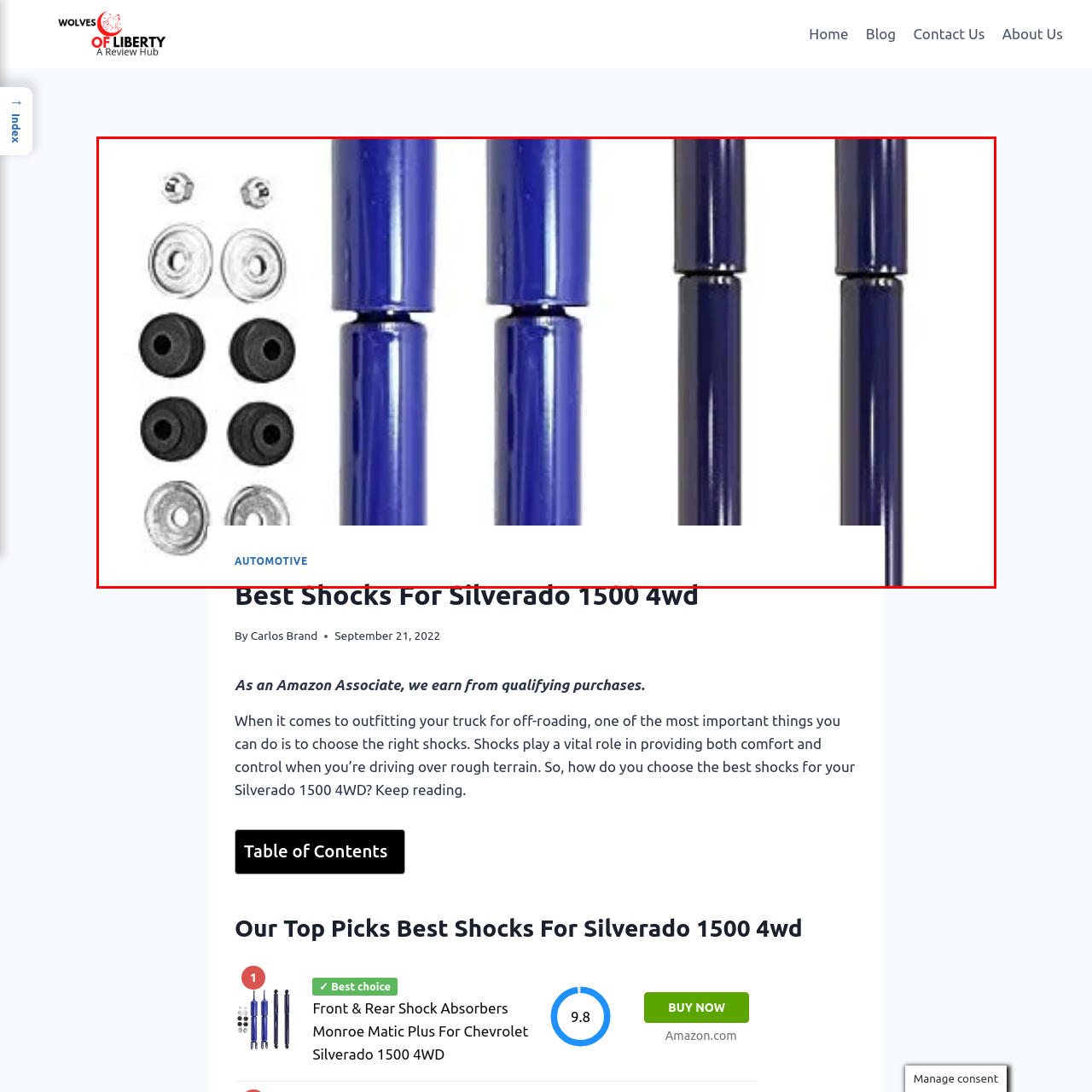Elaborate on the details of the image that is highlighted by the red boundary.

The image showcases a set of Front and Rear Shock Absorbers designed specifically for the Chevrolet Silverado 1500 4WD. These components, prominently featuring a vibrant blue finish, are essential for enhancing vehicle performance, particularly in off-road conditions. Alongside the shock absorbers, accessories such as washers and rubber bushings are visible, which are crucial for proper installation and operation. This product is highlighted under the automotive category, emphasizing its relevance for truck enthusiasts and those looking to improve their vehicles' handling and ride comfort.